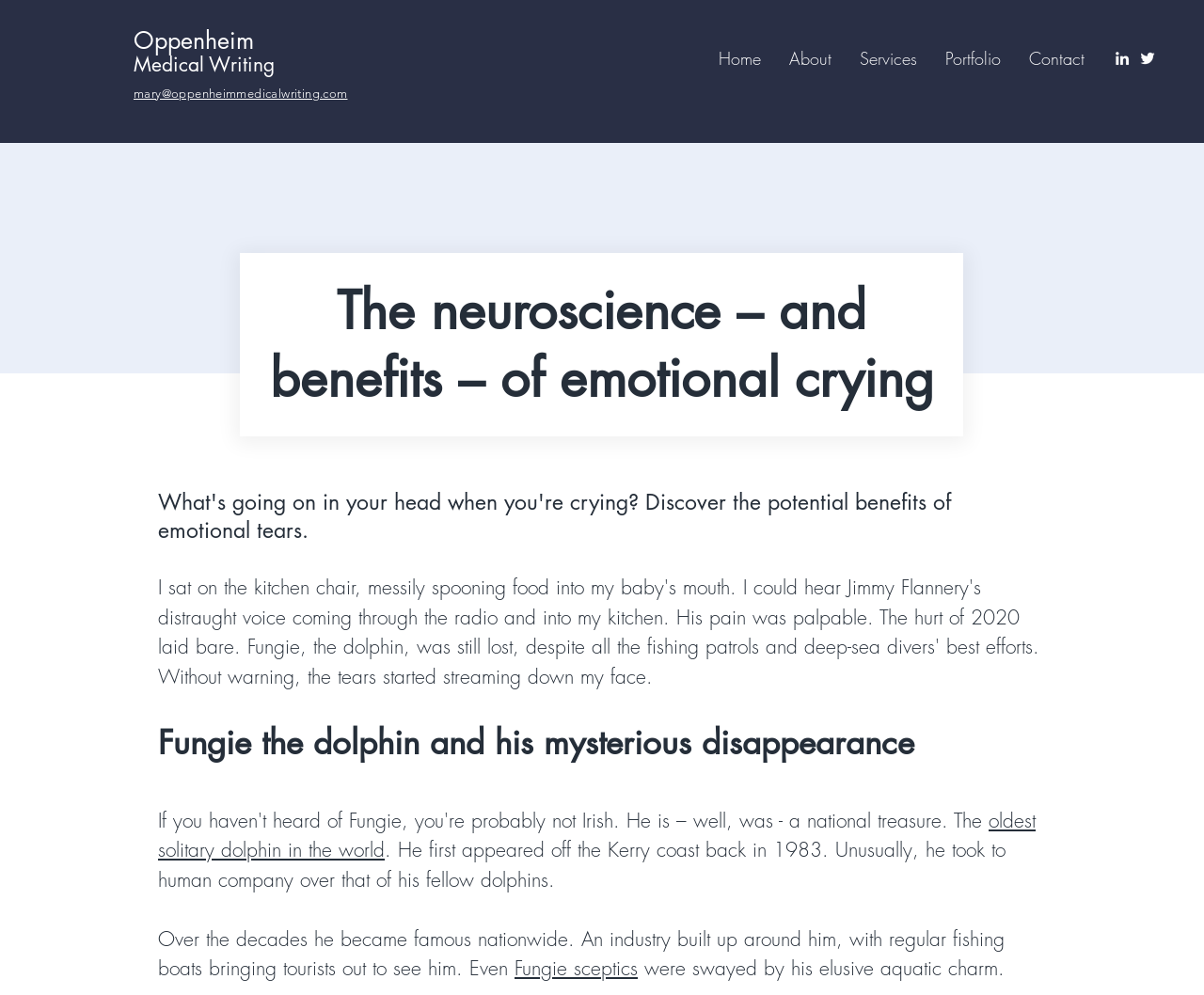Determine the bounding box coordinates for the area that should be clicked to carry out the following instruction: "Learn more about oldest solitary dolphin in the world".

[0.131, 0.811, 0.86, 0.867]